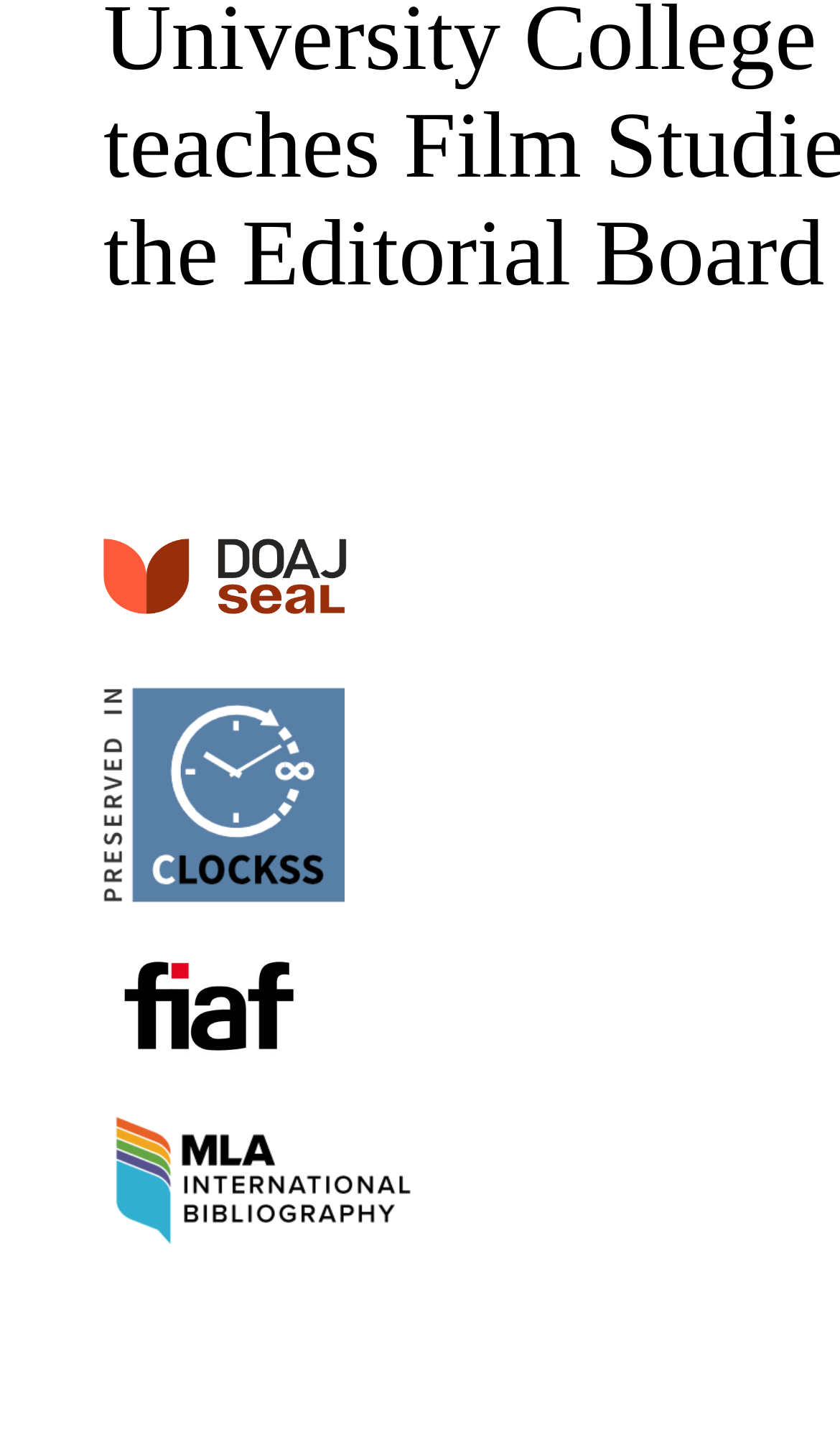Answer briefly with one word or phrase:
What is the vertical order of the links on the webpage?

DOAJ, CLOCKSS, FIAF, UCC